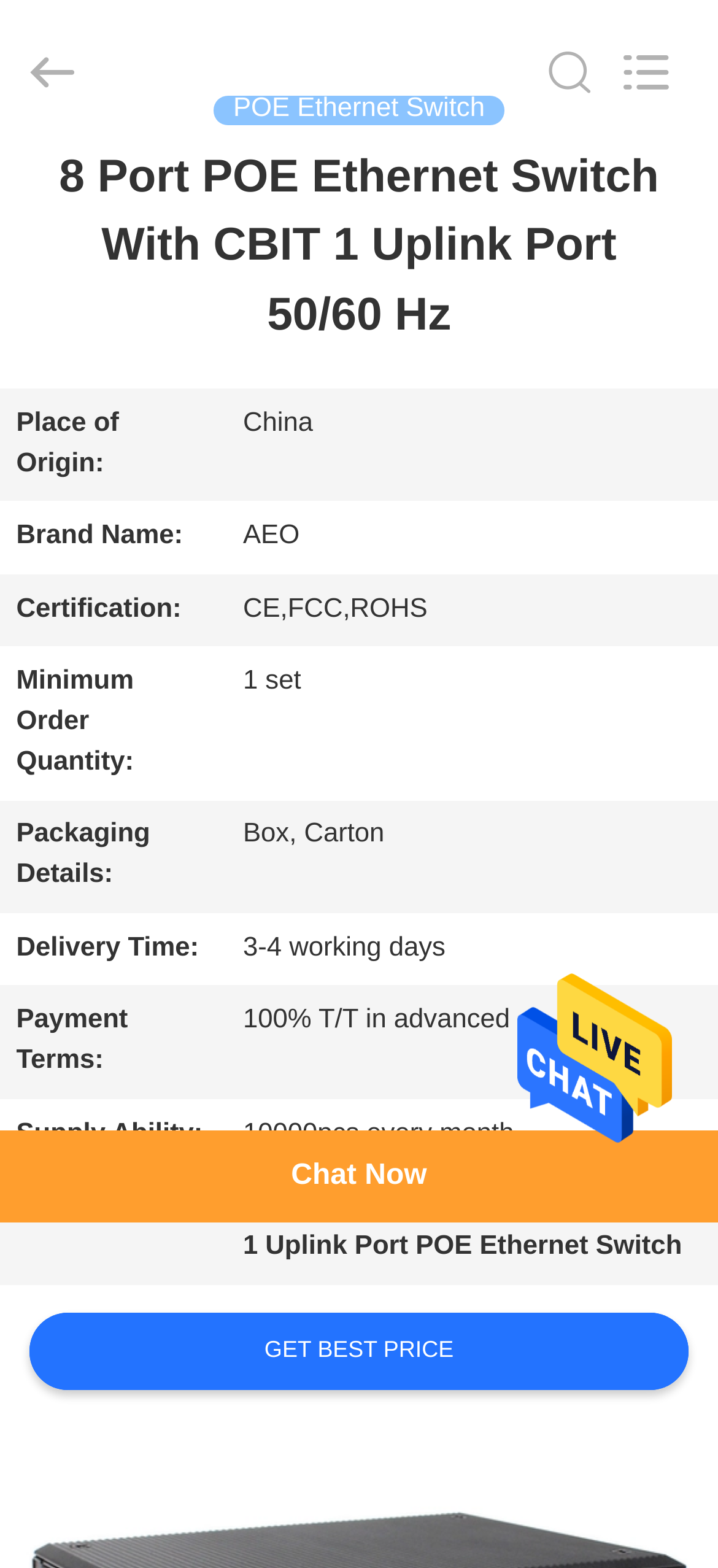Find the bounding box coordinates for the HTML element described as: "name="search" placeholder="Search what you want"". The coordinates should consist of four float values between 0 and 1, i.e., [left, top, right, bottom].

[0.0, 0.0, 0.88, 0.092]